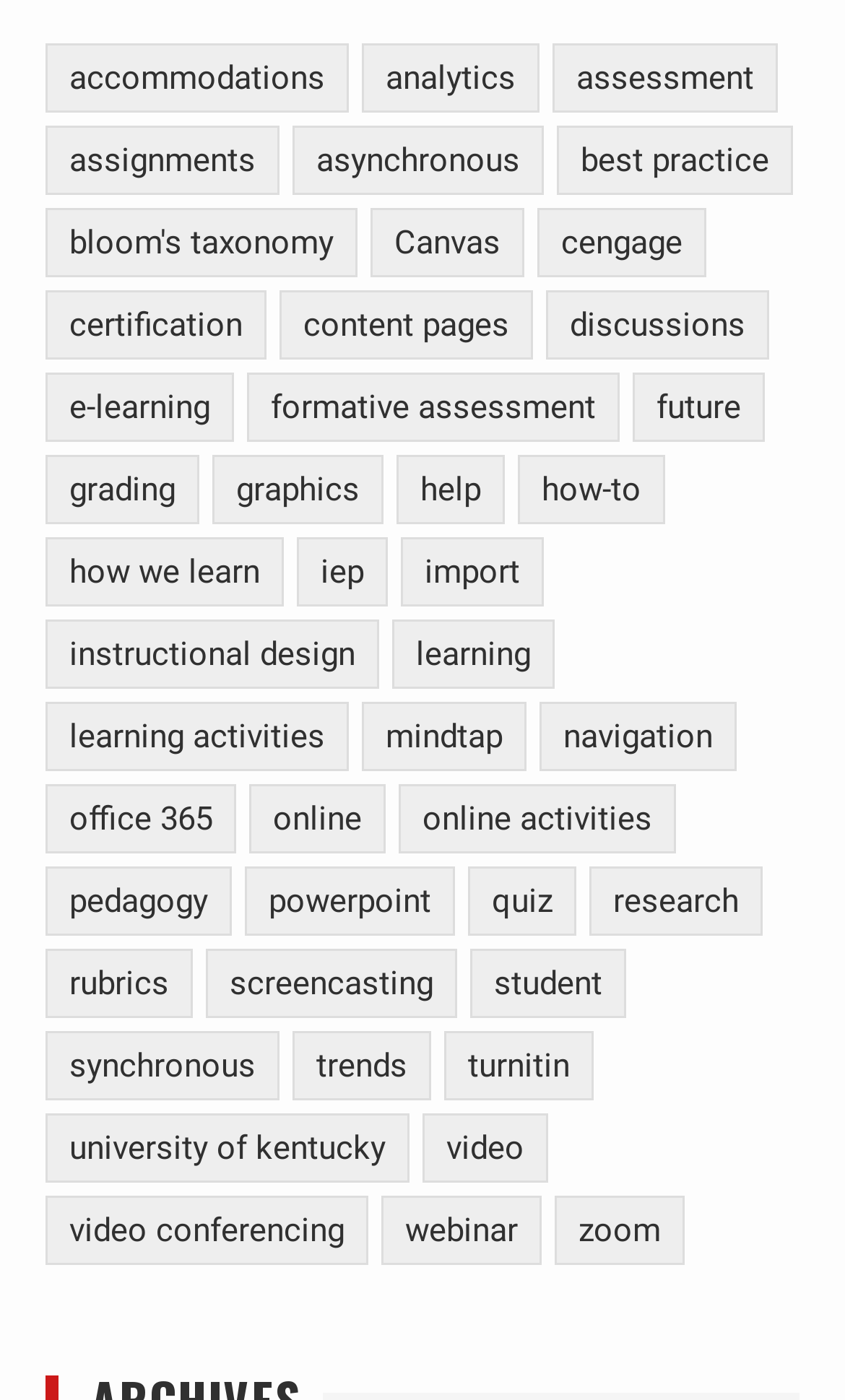What is the category related to learning activities?
Provide a comprehensive and detailed answer to the question.

The category related to learning activities is 'learning activities' which is indicated by the link 'learning activities (7 items)' on the webpage.